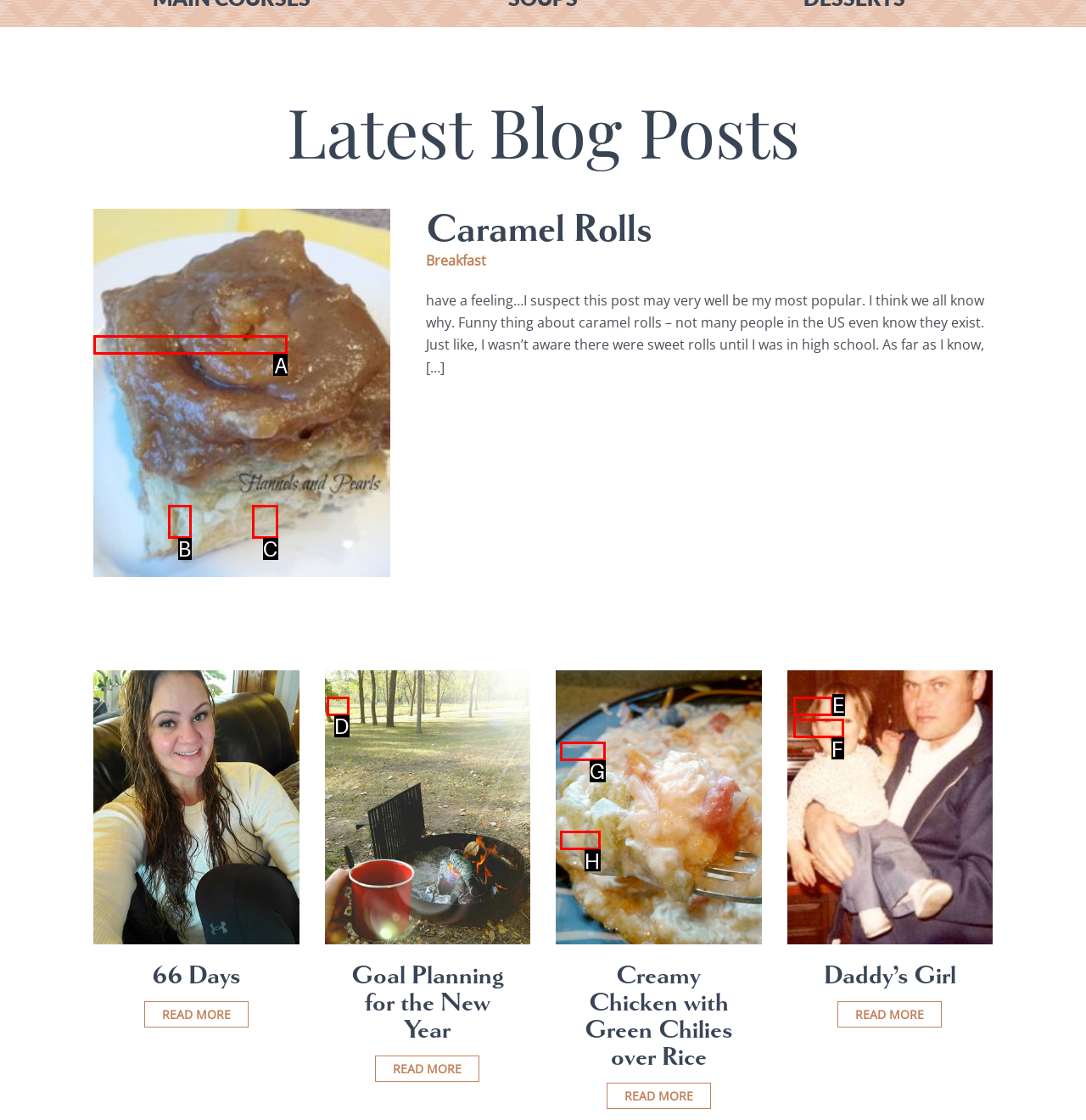From the given choices, identify the element that matches: Breads
Answer with the letter of the selected option.

G